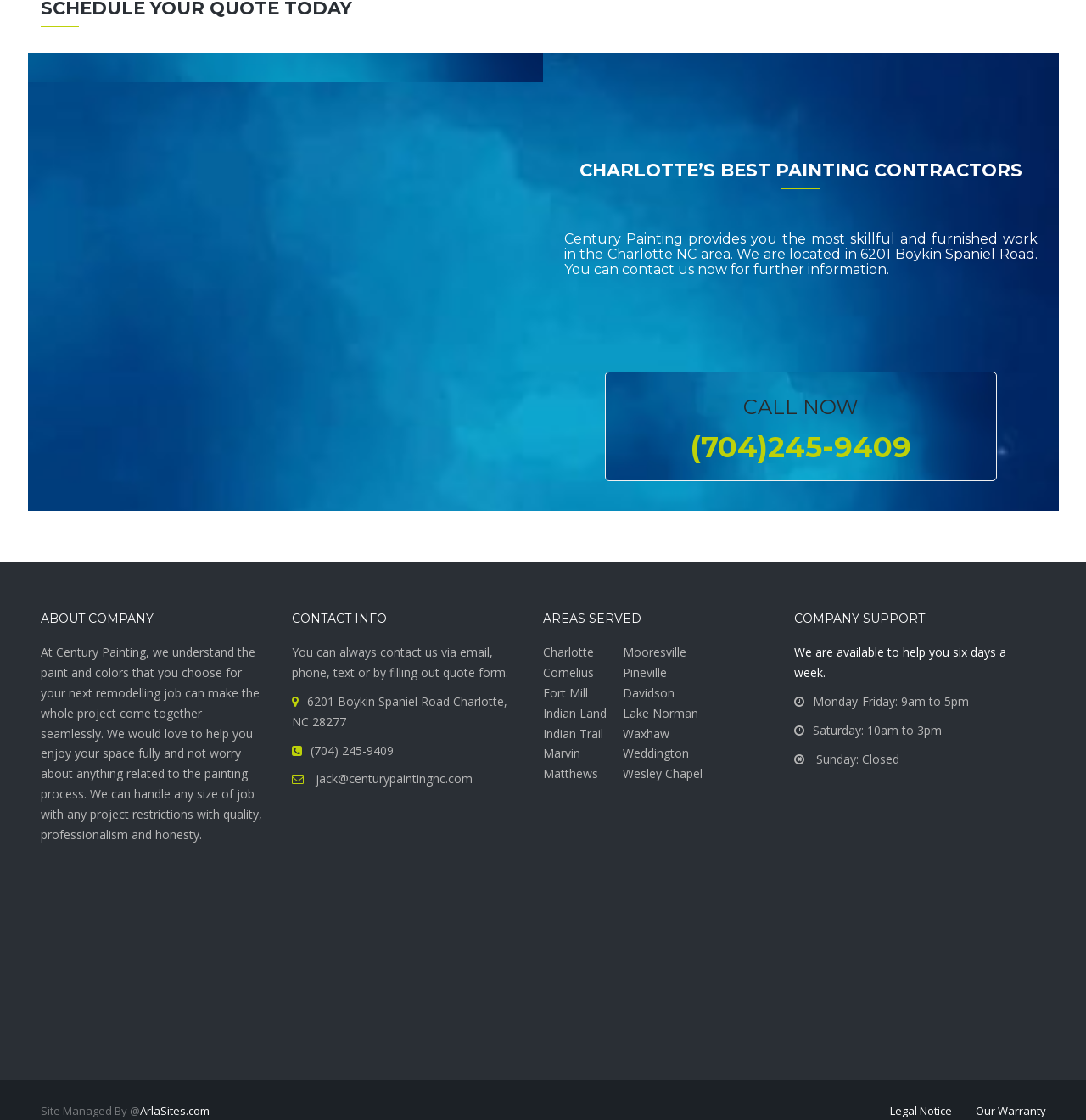Locate the bounding box coordinates of the element you need to click to accomplish the task described by this instruction: "Click CALL NOW".

[0.565, 0.354, 0.909, 0.374]